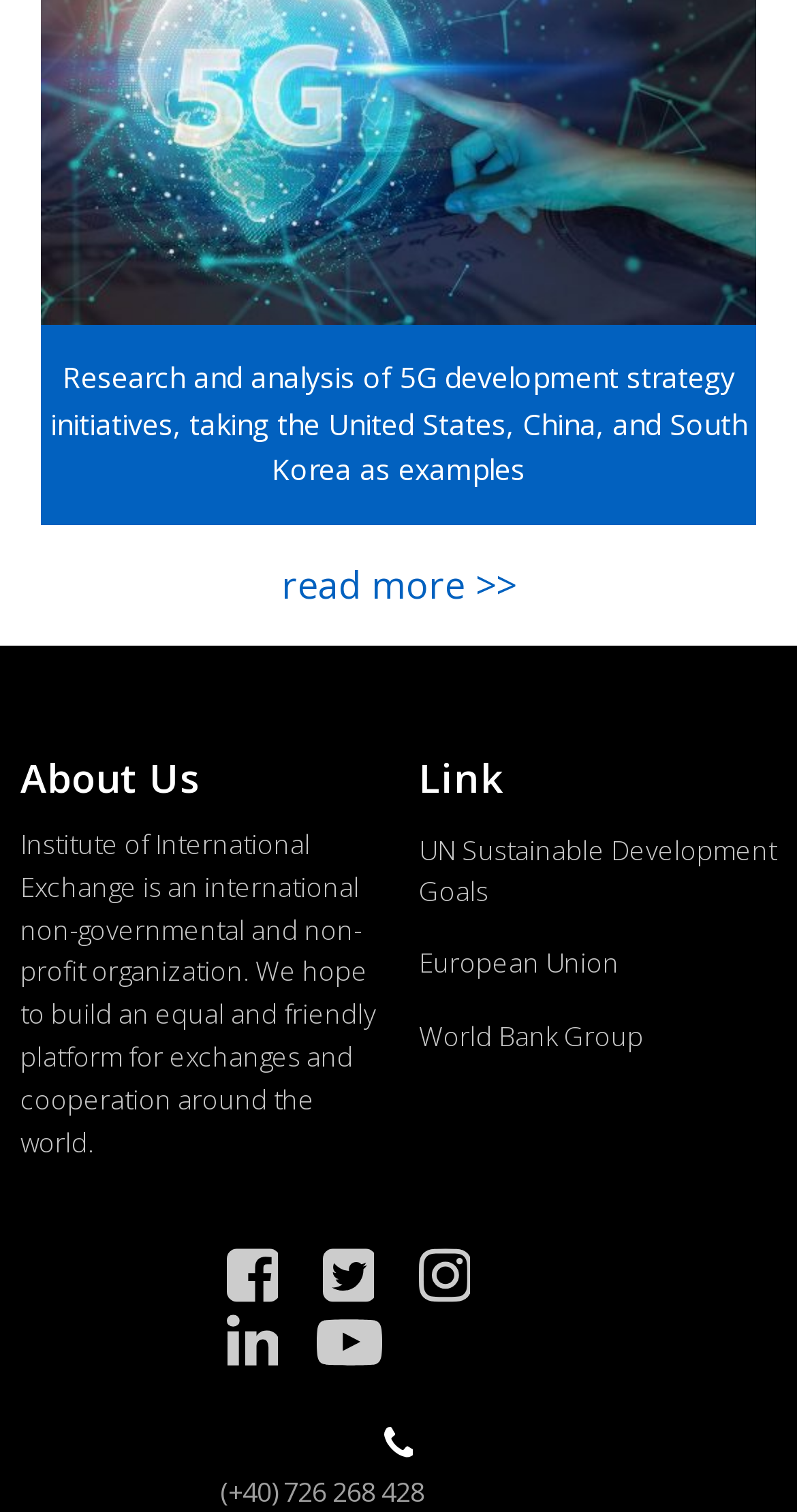Provide your answer in a single word or phrase: 
What is the phone number provided at the bottom of the webpage?

(+40) 726 268 428